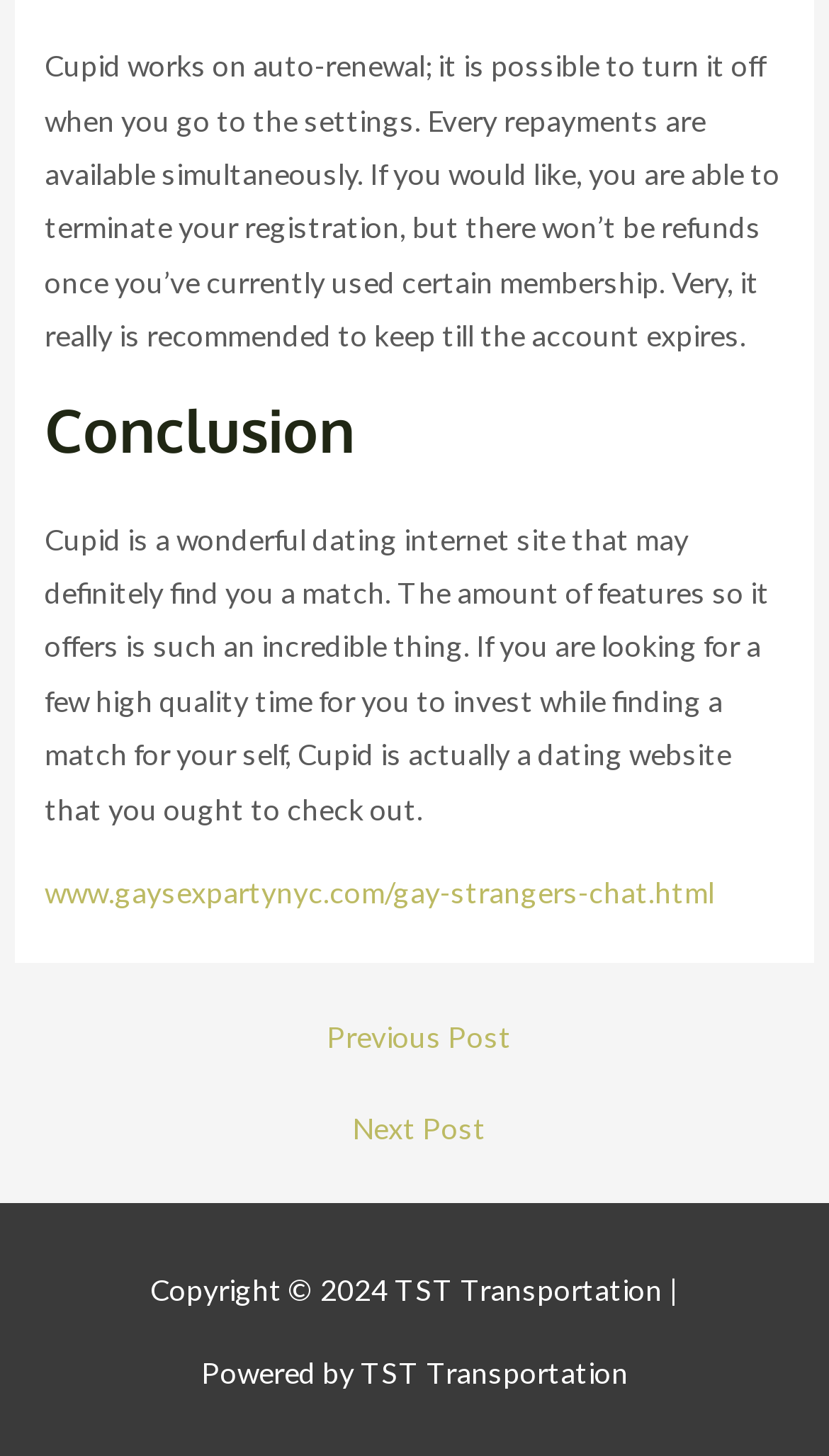Determine the bounding box coordinates for the HTML element mentioned in the following description: "← Previous Post". The coordinates should be a list of four floats ranging from 0 to 1, represented as [left, top, right, bottom].

[0.024, 0.694, 0.986, 0.731]